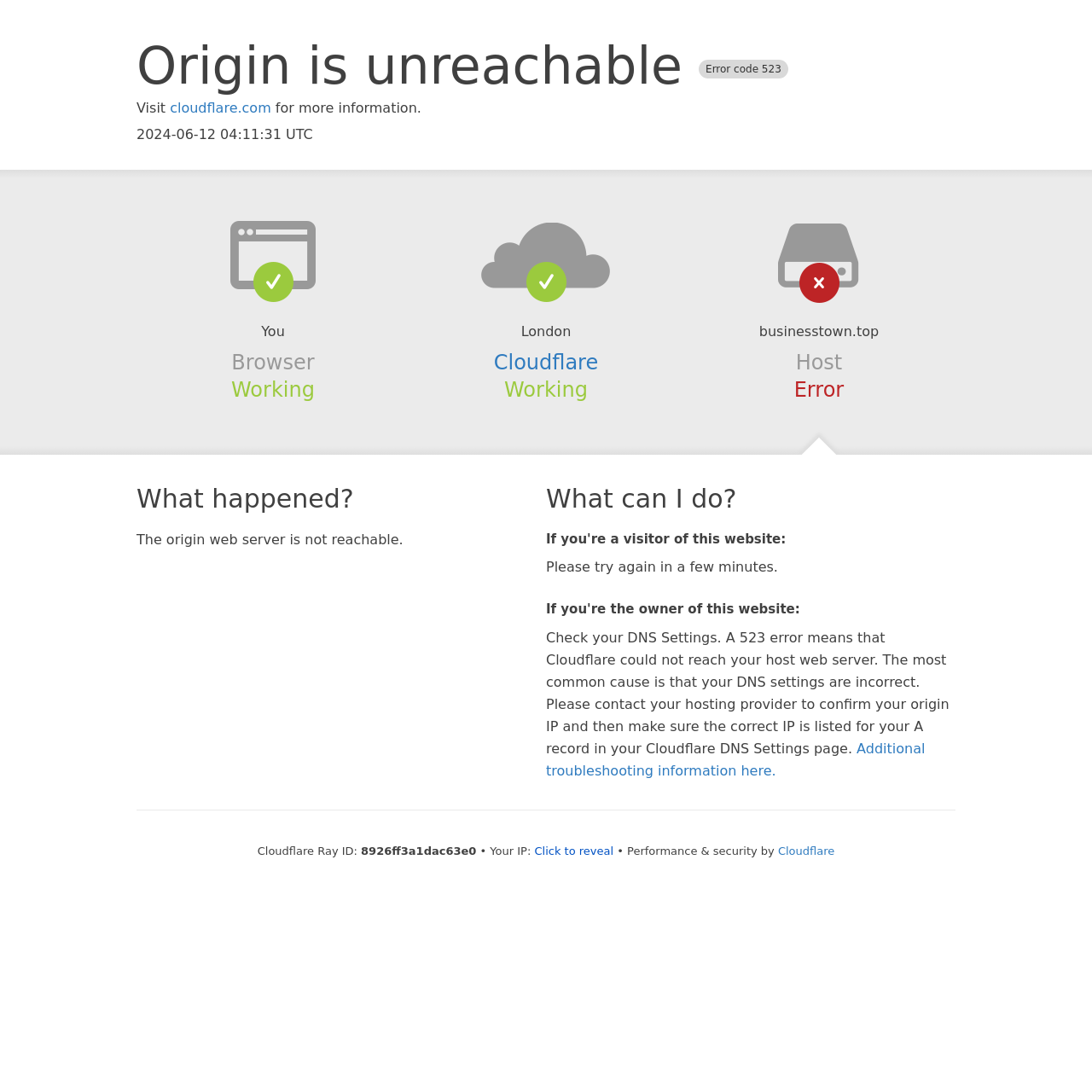Analyze and describe the webpage in a detailed narrative.

The webpage appears to be an error page from Cloudflare, indicating that the origin web server is not reachable. At the top of the page, there is a heading that reads "Origin is unreachable Error code 523". Below this heading, there is a link to Cloudflare's website, along with some brief text.

On the left side of the page, there are several sections of text and links. The first section has a heading "Browser" and mentions that it is working. The next section has a heading "Cloudflare" and also indicates that it is working. Below this, there is a section with a heading "Host" that mentions an error.

Further down the page, there are three main sections. The first section has a heading "What happened?" and explains that the origin web server is not reachable. The second section has a heading "What can I do?" and provides guidance for visitors and owners of the website. The third section has a heading "If you're the owner of this website:" and provides more detailed troubleshooting information, including a link to additional resources.

At the bottom of the page, there is some technical information, including a Cloudflare Ray ID and the visitor's IP address, which can be revealed by clicking a button. The page also mentions that it is secured by Cloudflare.